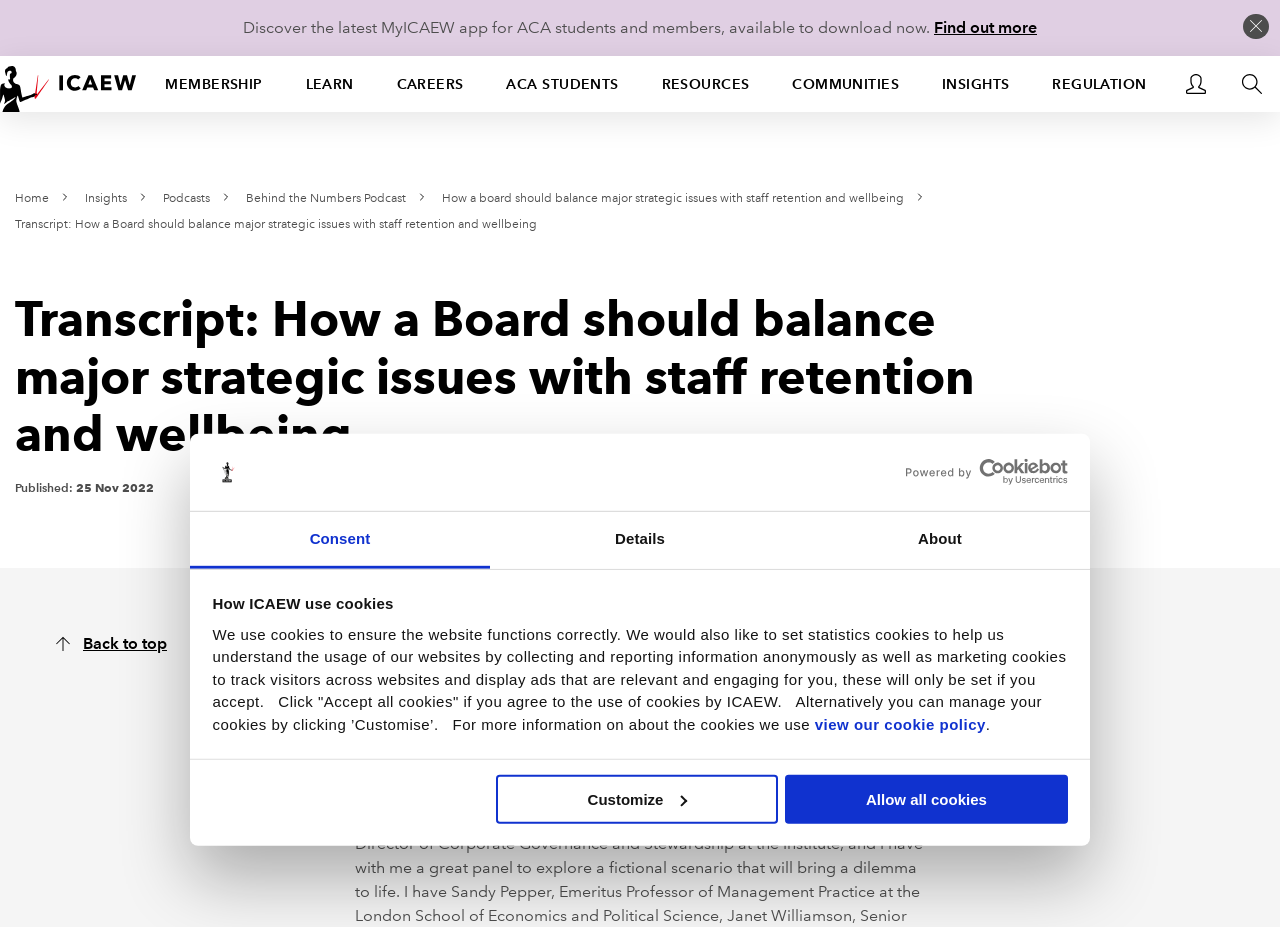Determine the heading of the webpage and extract its text content.

Transcript: How a Board should balance major strategic issues with staff retention and wellbeing